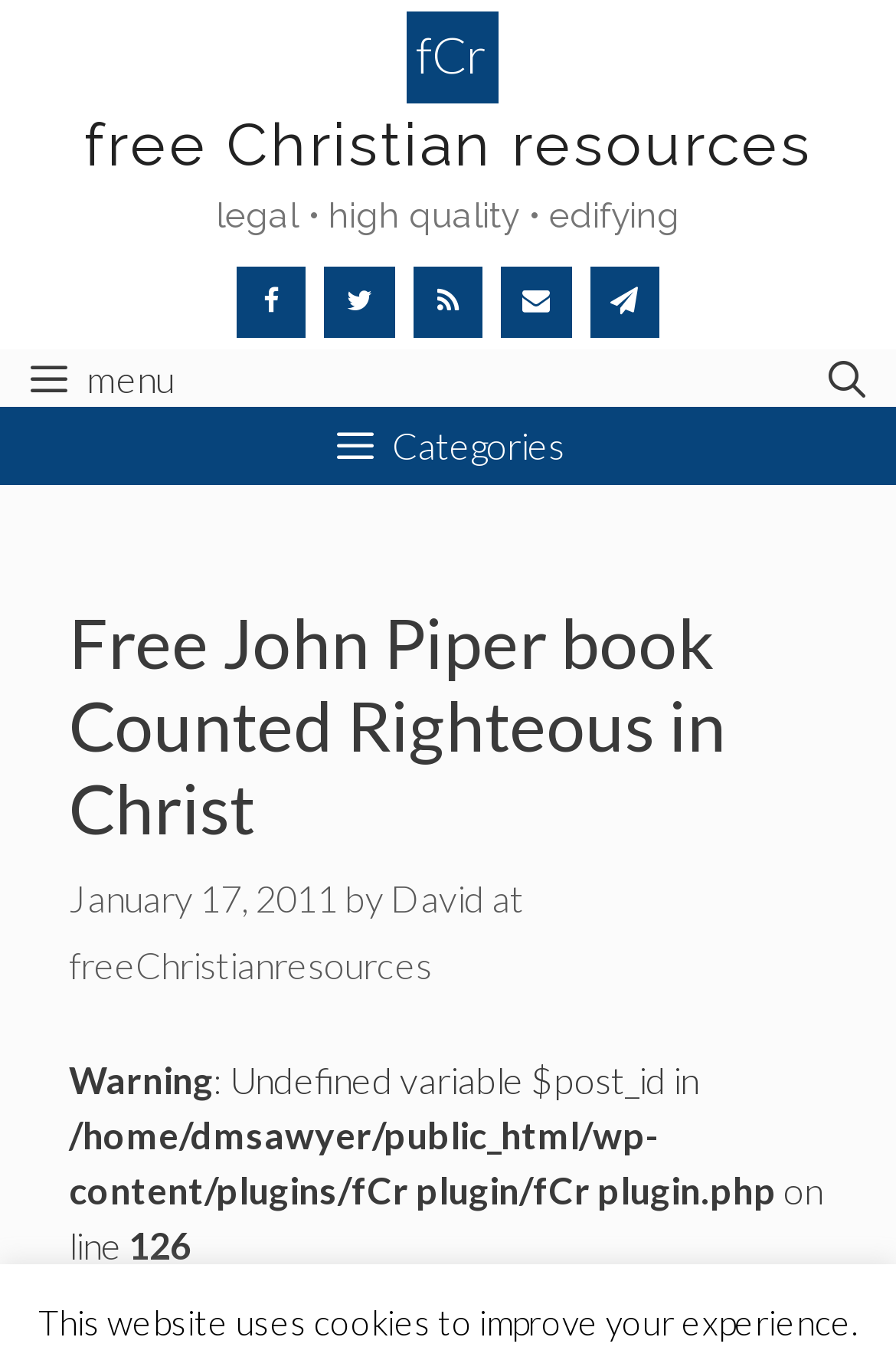Find the bounding box coordinates for the area that should be clicked to accomplish the instruction: "Contact us".

[0.559, 0.195, 0.637, 0.248]